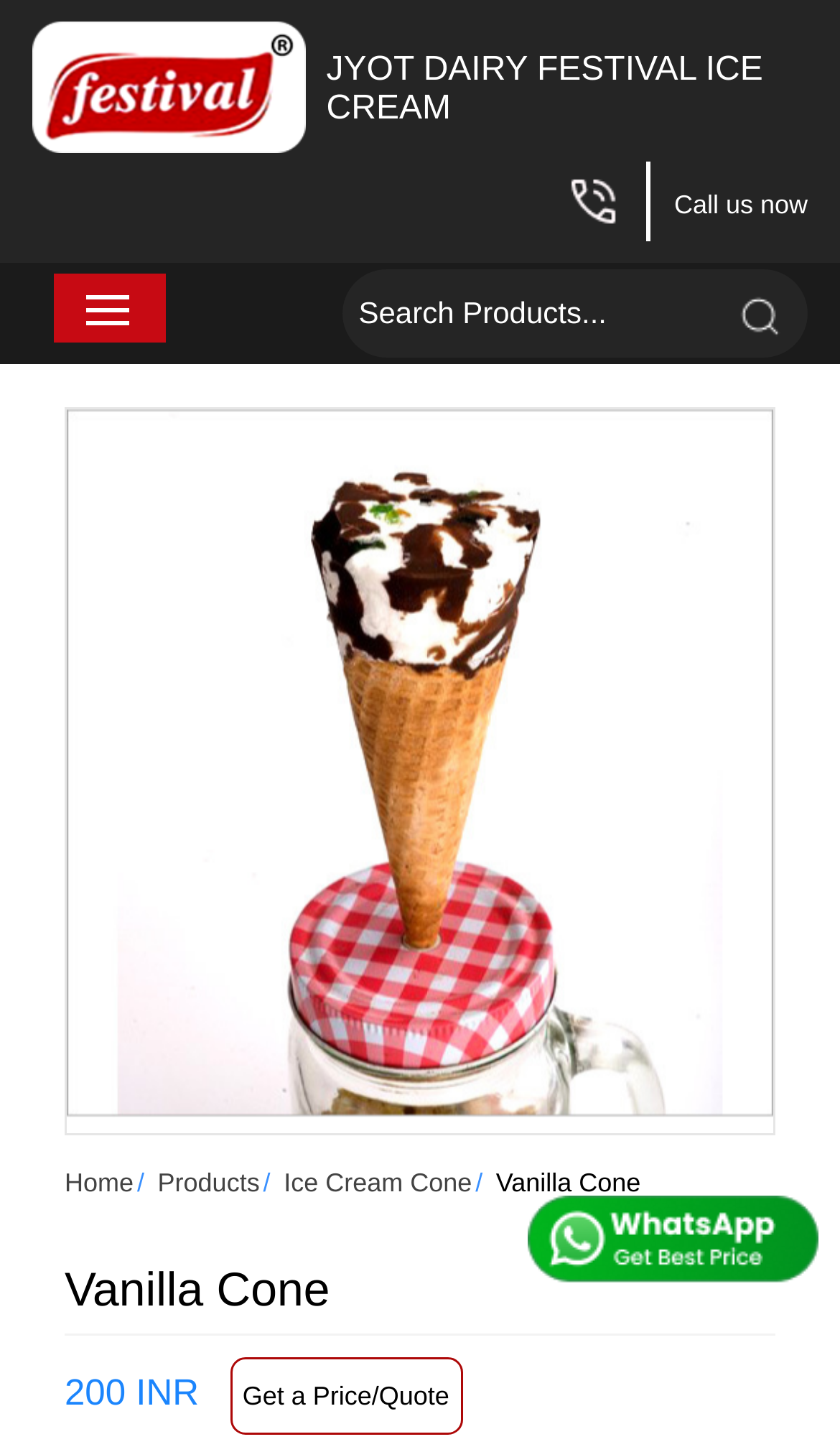From the details in the image, provide a thorough response to the question: What is the price of Vanilla Cone?

The price of Vanilla Cone can be found below the heading 'Vanilla Cone', where it is written as '200 INR'.